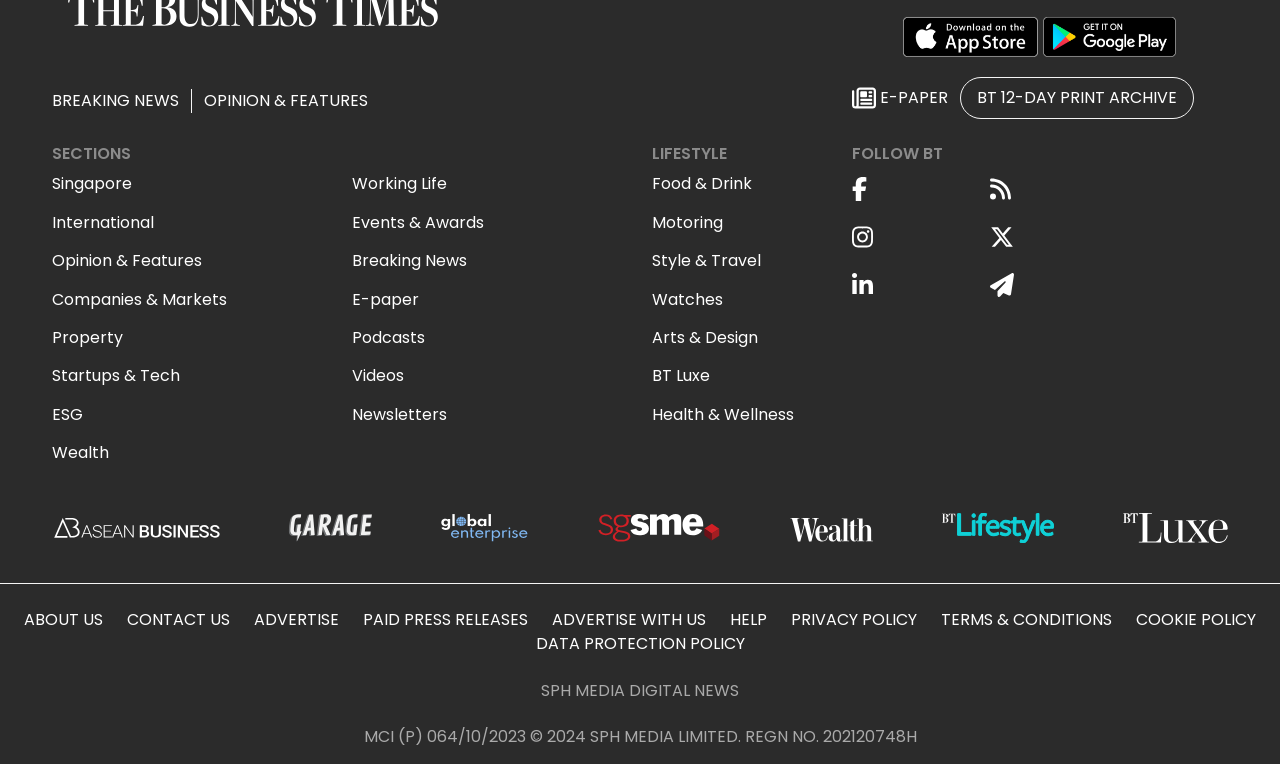Locate the bounding box coordinates of the element that should be clicked to execute the following instruction: "Explore E-Paper".

[0.666, 0.113, 0.741, 0.144]